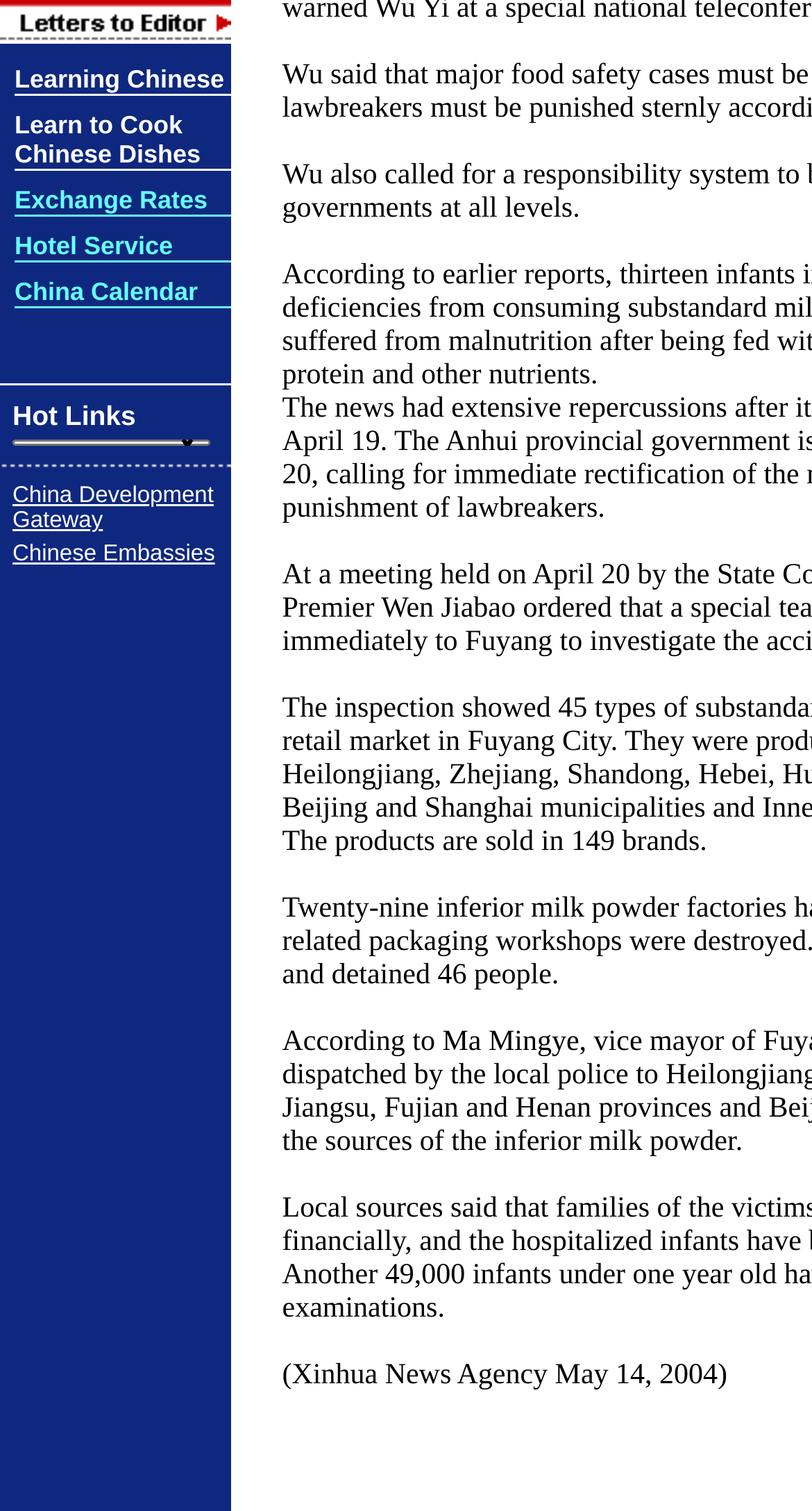Using the format (top-left x, top-left y, bottom-right x, bottom-right y), provide the bounding box coordinates for the described UI element. All values should be floating point numbers between 0 and 1: China Development Gateway

[0.015, 0.32, 0.263, 0.353]